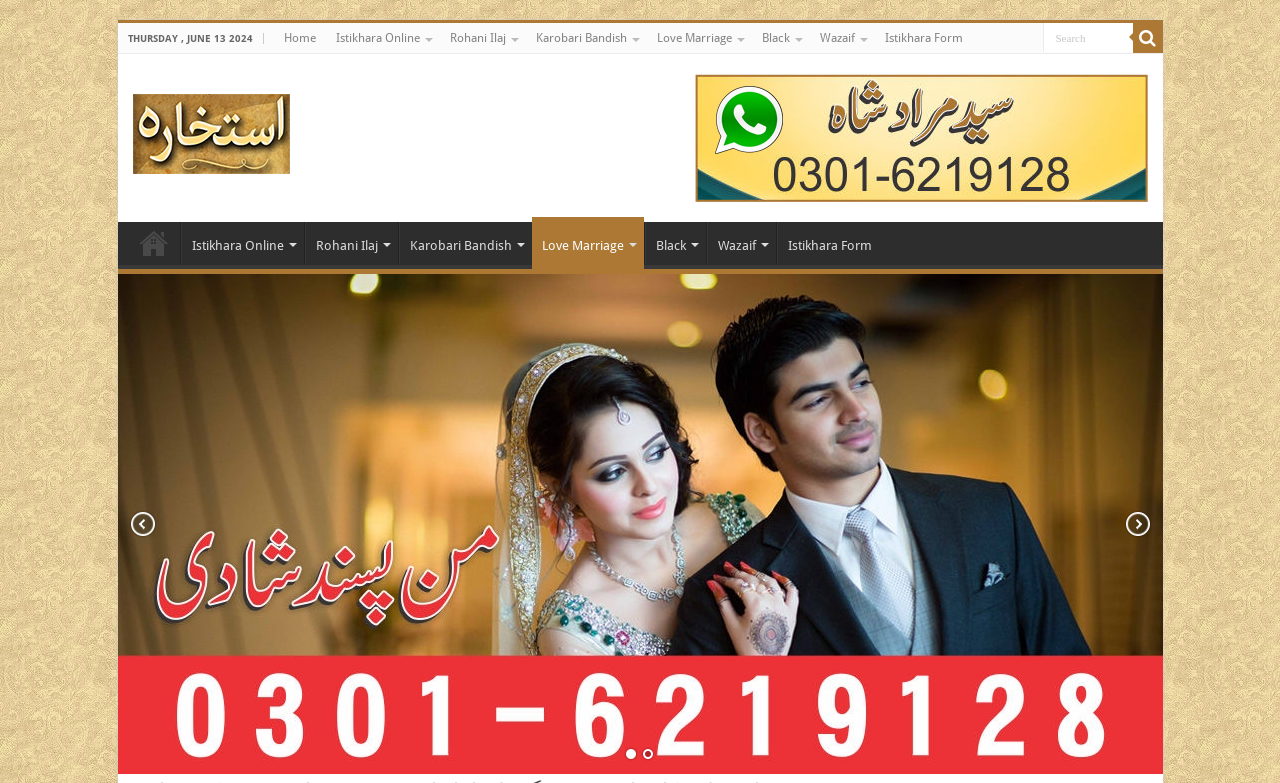Generate a comprehensive description of the webpage content.

The webpage is about Istikhara Online, specifically focusing on Love Marriage. At the top, there is a date displayed as "THURSDAY, JUNE 13 2024". Below the date, there is a navigation menu with 7 links: "Home", "Istikhara Online", "Rohani Ilaj", "Karobari Bandish", "Love Marriage", "Black", and "Wazaif", followed by an "Istikhara Form" link. 

To the right of the navigation menu, there is a search box with a magnifying glass icon. Above the navigation menu, there is a larger heading "Istikhara Online" with an image and a link to "Istikhara Online". 

Further down, there is a repeated navigation menu with the same links as before, but in a slightly different layout. The webpage seems to be providing information and resources related to Istikhara Online, with a focus on Love Marriage and other related topics.